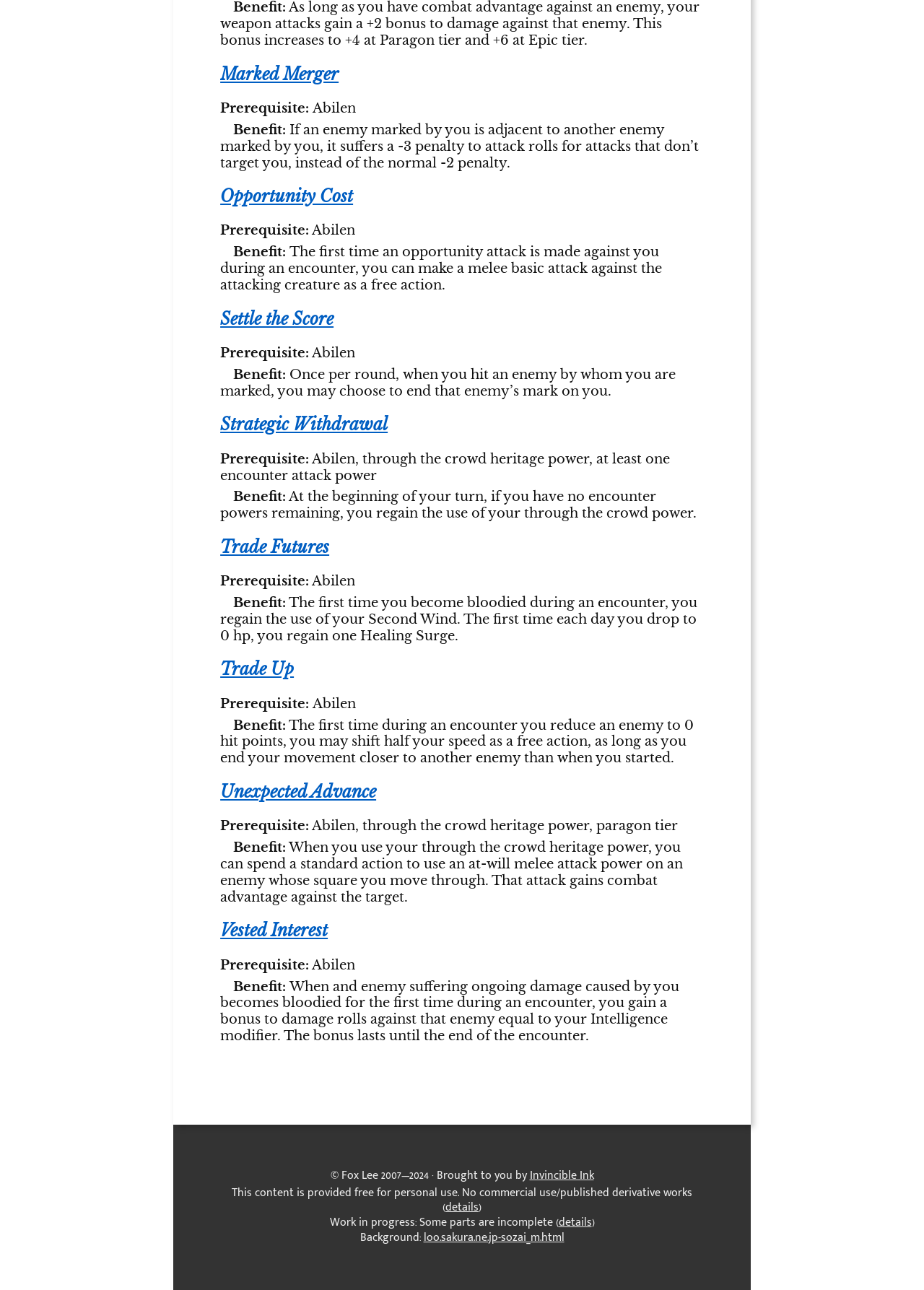What is the prerequisite for Marked Merger?
Please provide a single word or phrase based on the screenshot.

Abilen